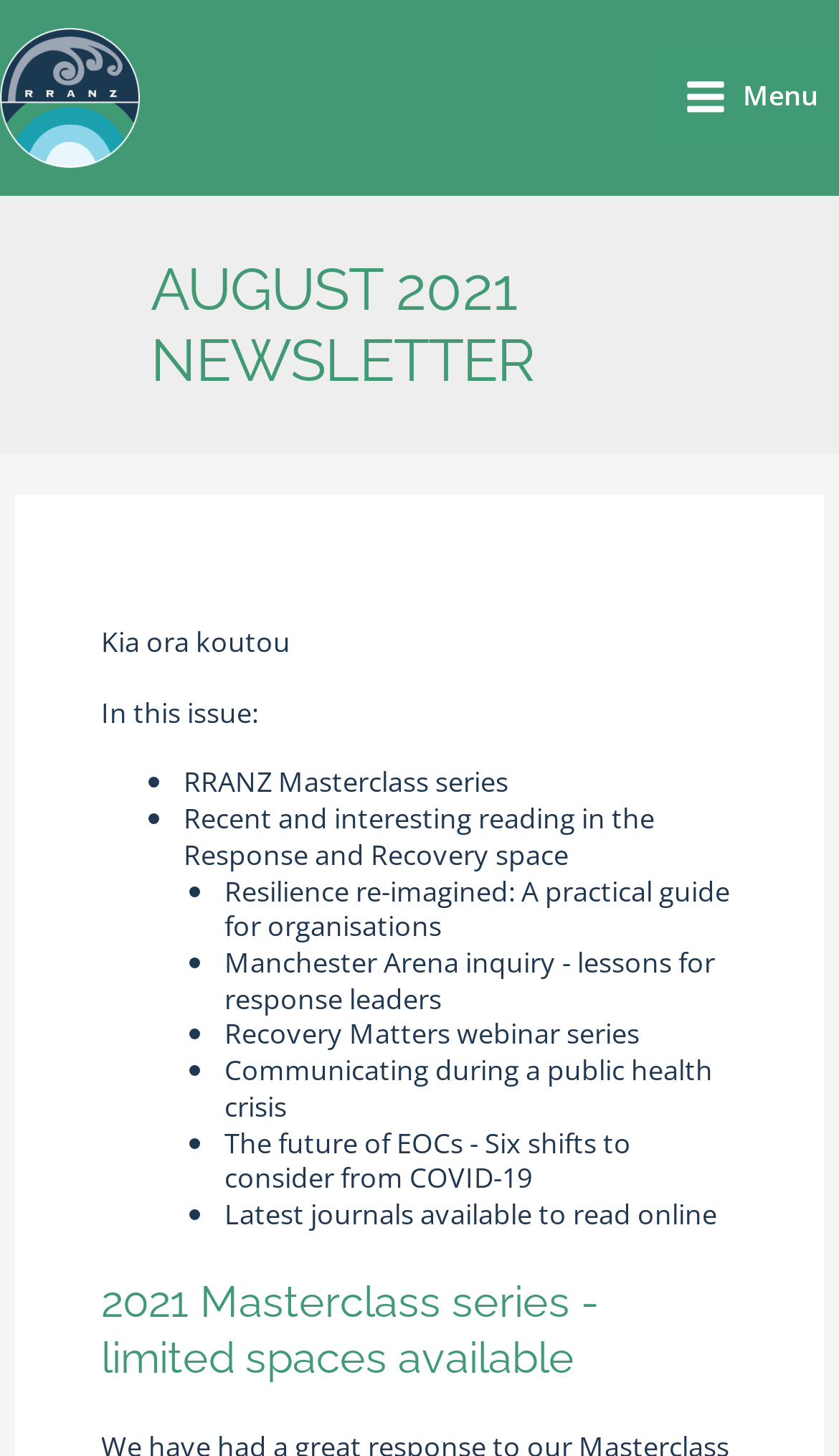What is the first item in the list of recent readings?
By examining the image, provide a one-word or phrase answer.

RRANZ Masterclass series